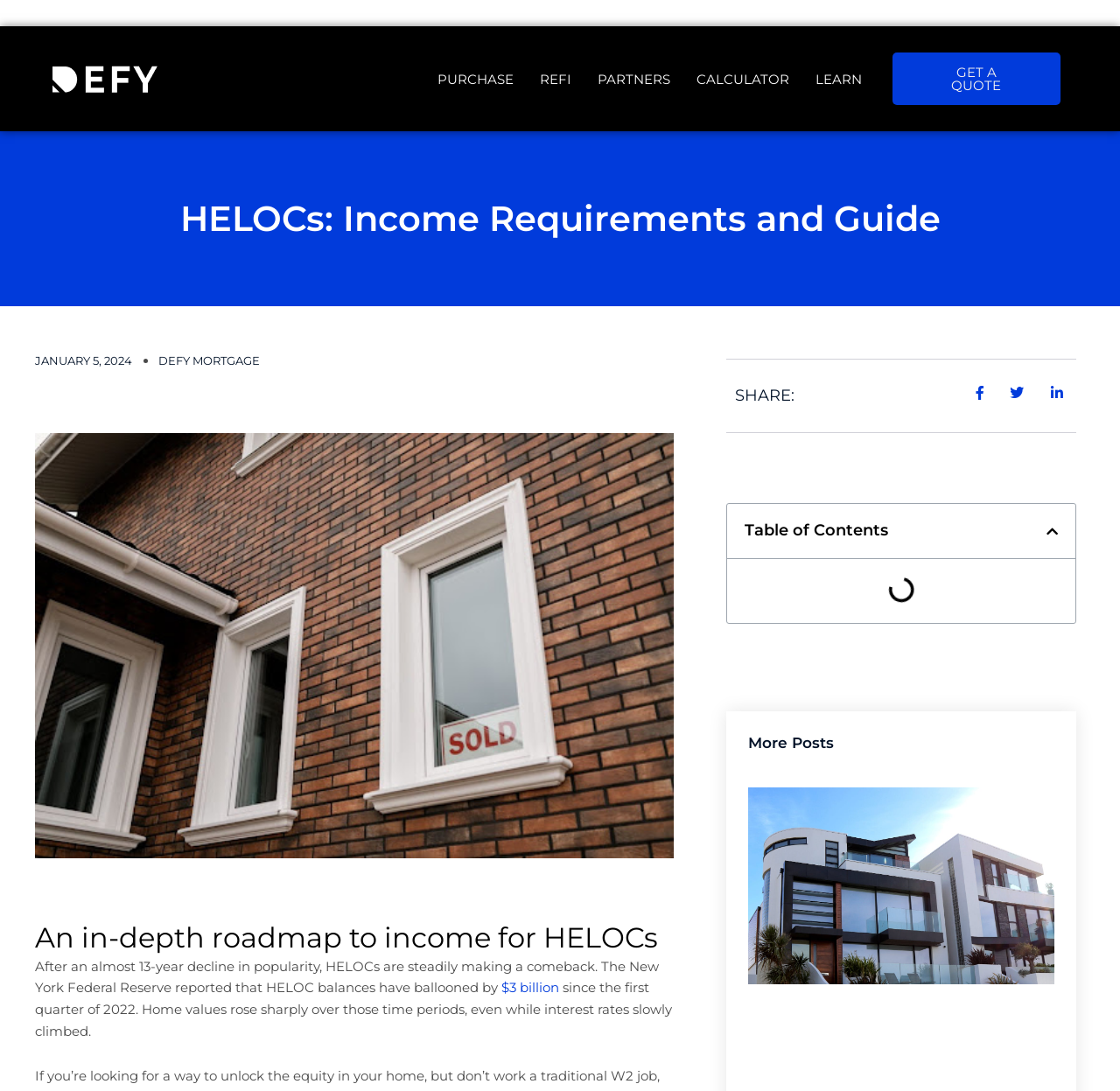Indicate the bounding box coordinates of the clickable region to achieve the following instruction: "Read more about HELOCs."

[0.047, 0.06, 0.141, 0.085]